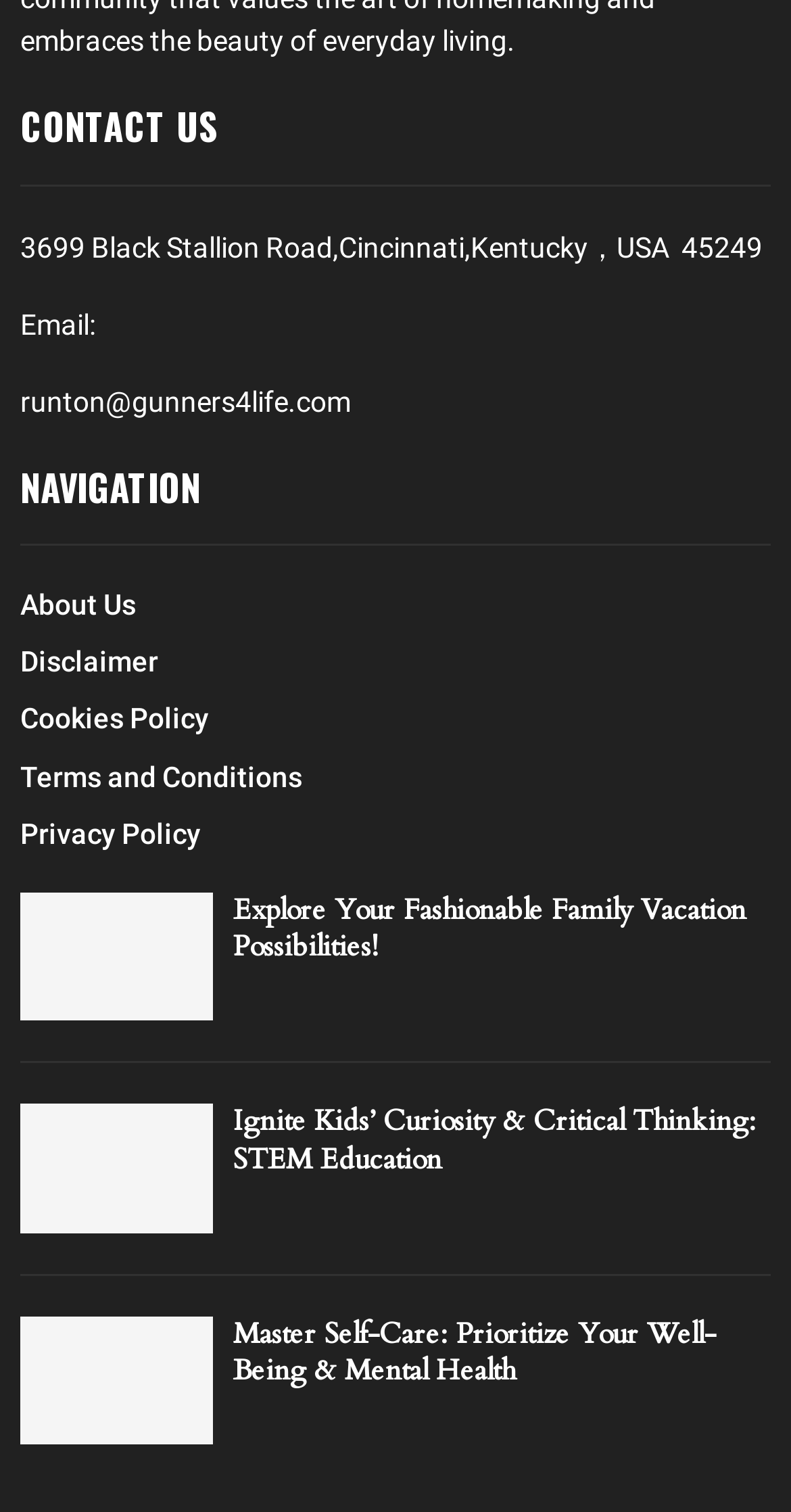Can you find the bounding box coordinates of the area I should click to execute the following instruction: "explore fashionable family vacation possibilities"?

[0.026, 0.59, 0.269, 0.675]